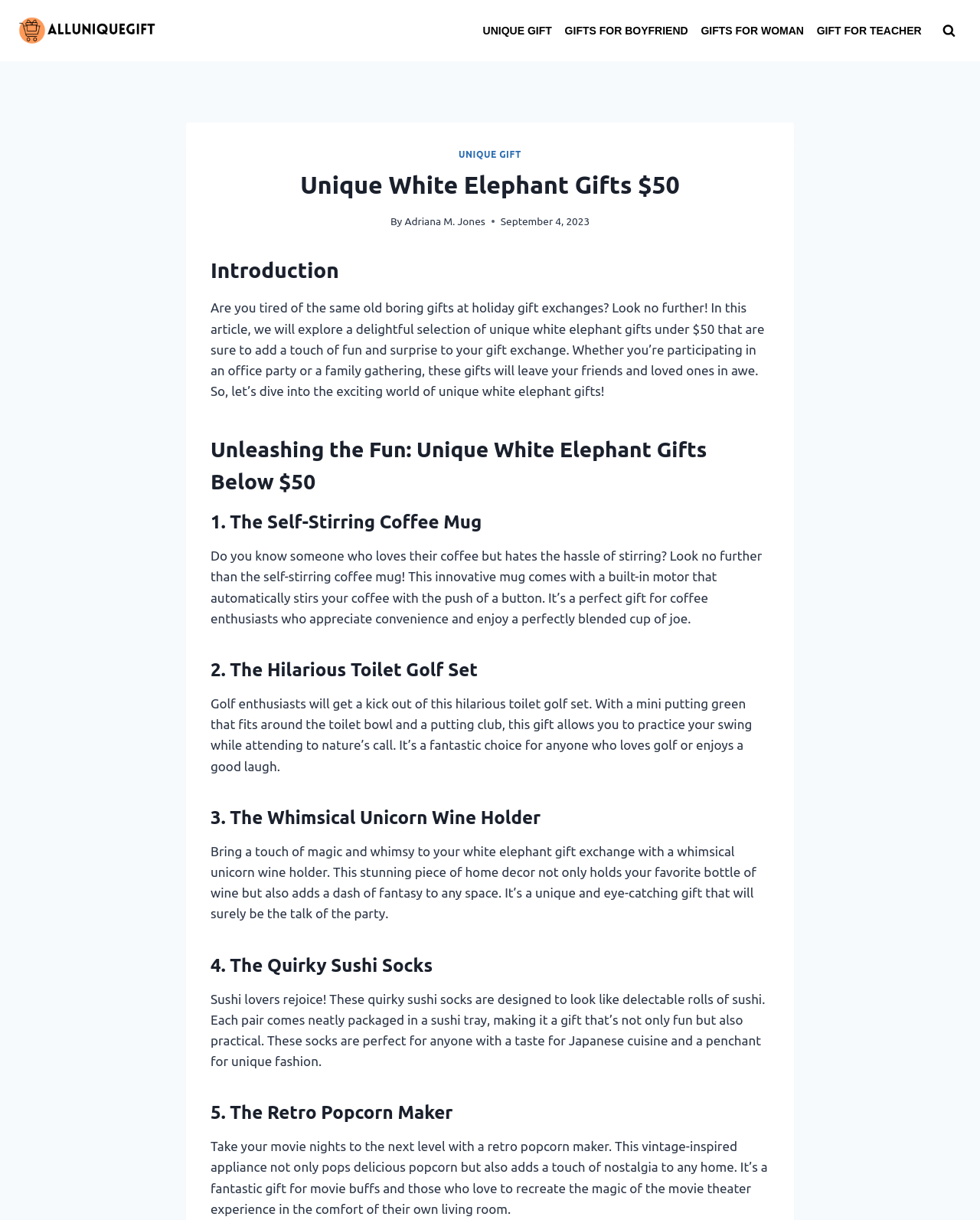Could you please study the image and provide a detailed answer to the question:
What is the purpose of the self-stirring coffee mug?

I found the purpose of the self-stirring coffee mug by reading the description of the gift. The text states that the mug 'comes with a built-in motor that automatically stirs your coffee with the push of a button'.